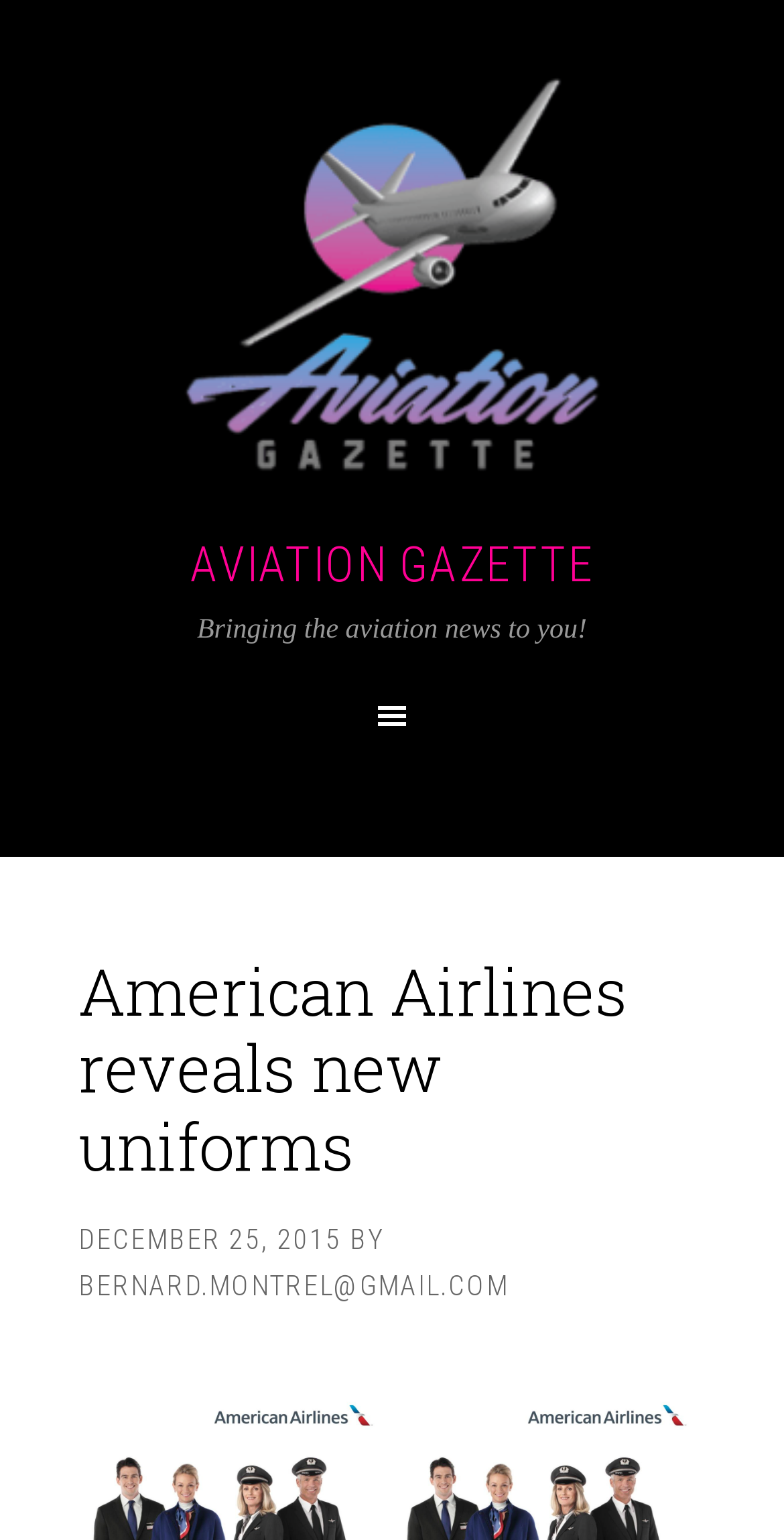Answer the question below with a single word or a brief phrase: 
What is the date of the news article?

DECEMBER 25, 2015